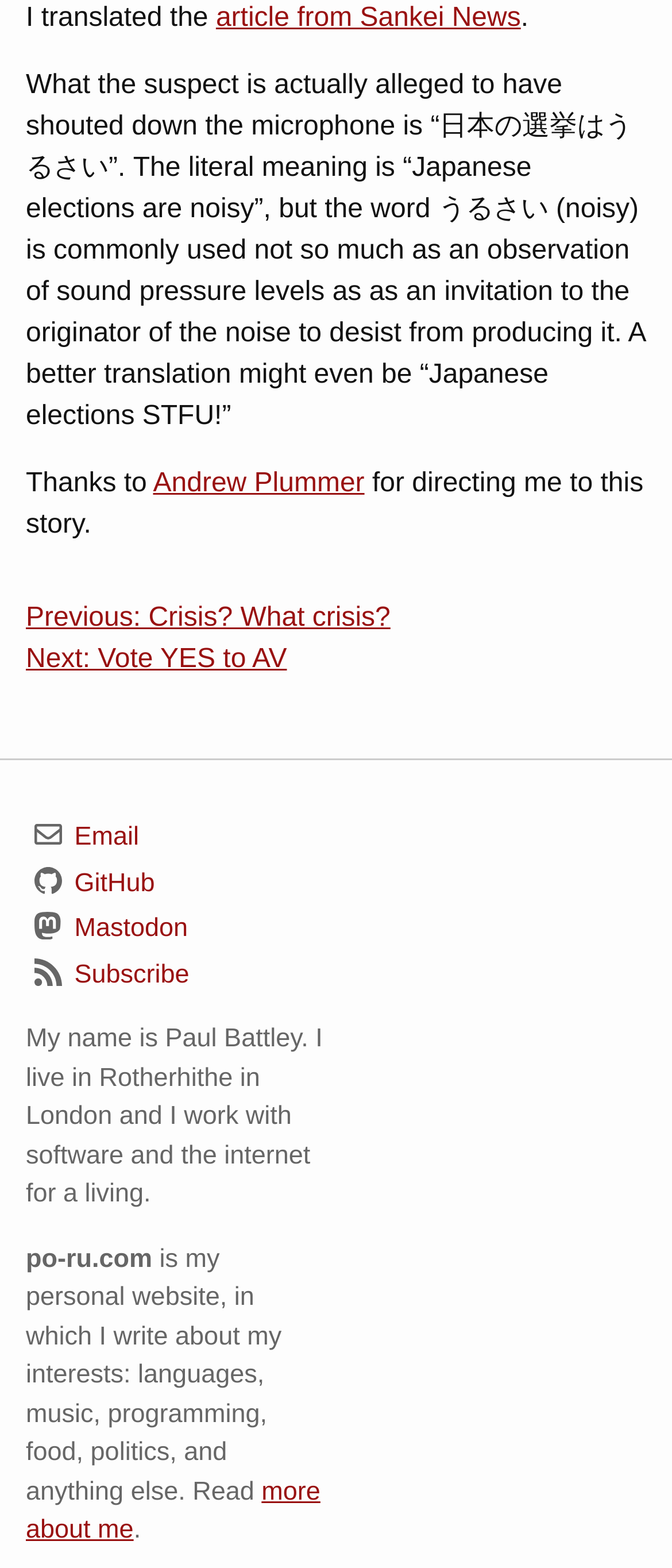Please indicate the bounding box coordinates for the clickable area to complete the following task: "Email the author". The coordinates should be specified as four float numbers between 0 and 1, i.e., [left, top, right, bottom].

[0.038, 0.518, 0.481, 0.547]